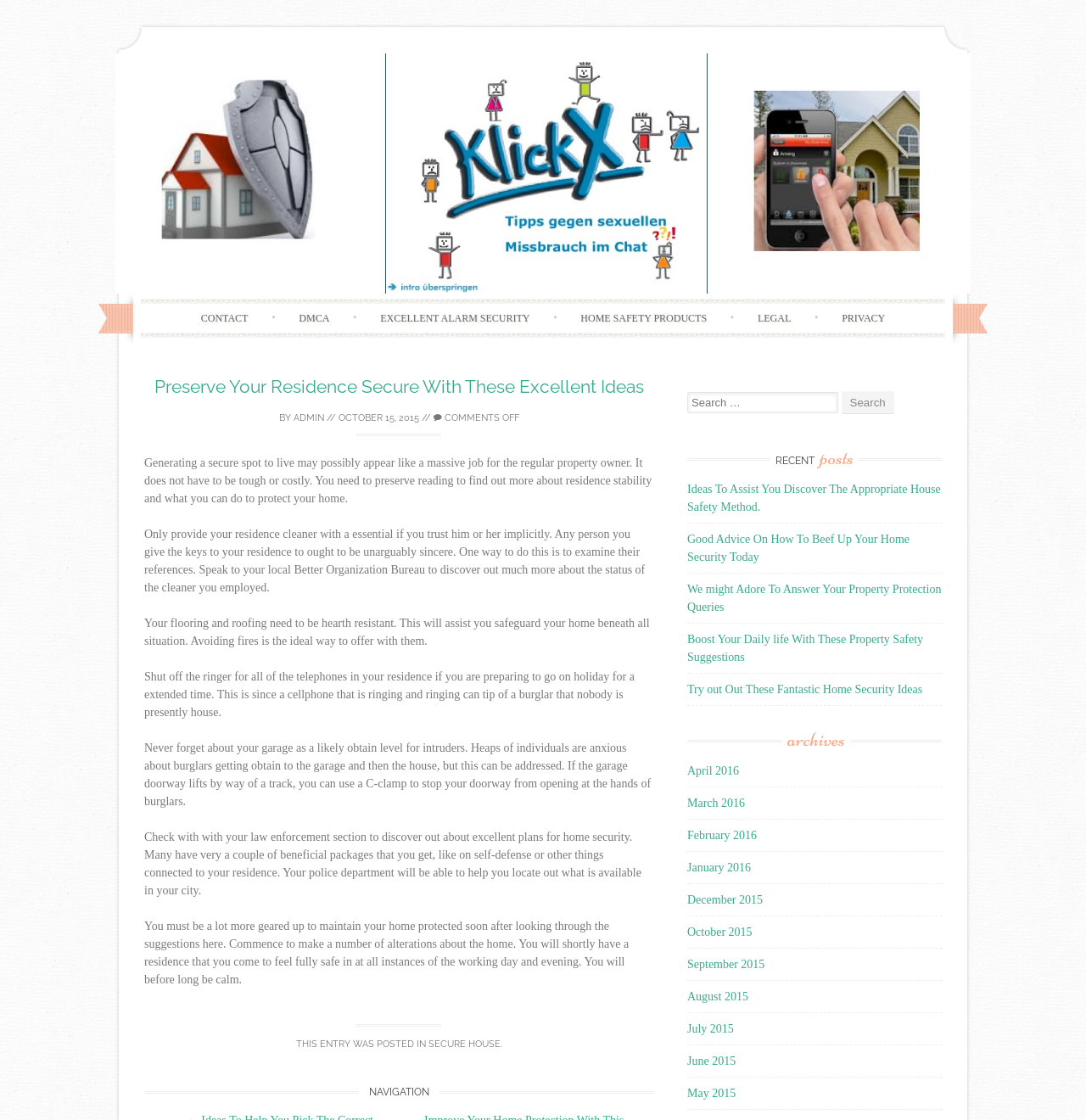Provide the bounding box coordinates for the area that should be clicked to complete the instruction: "Subscribe".

None